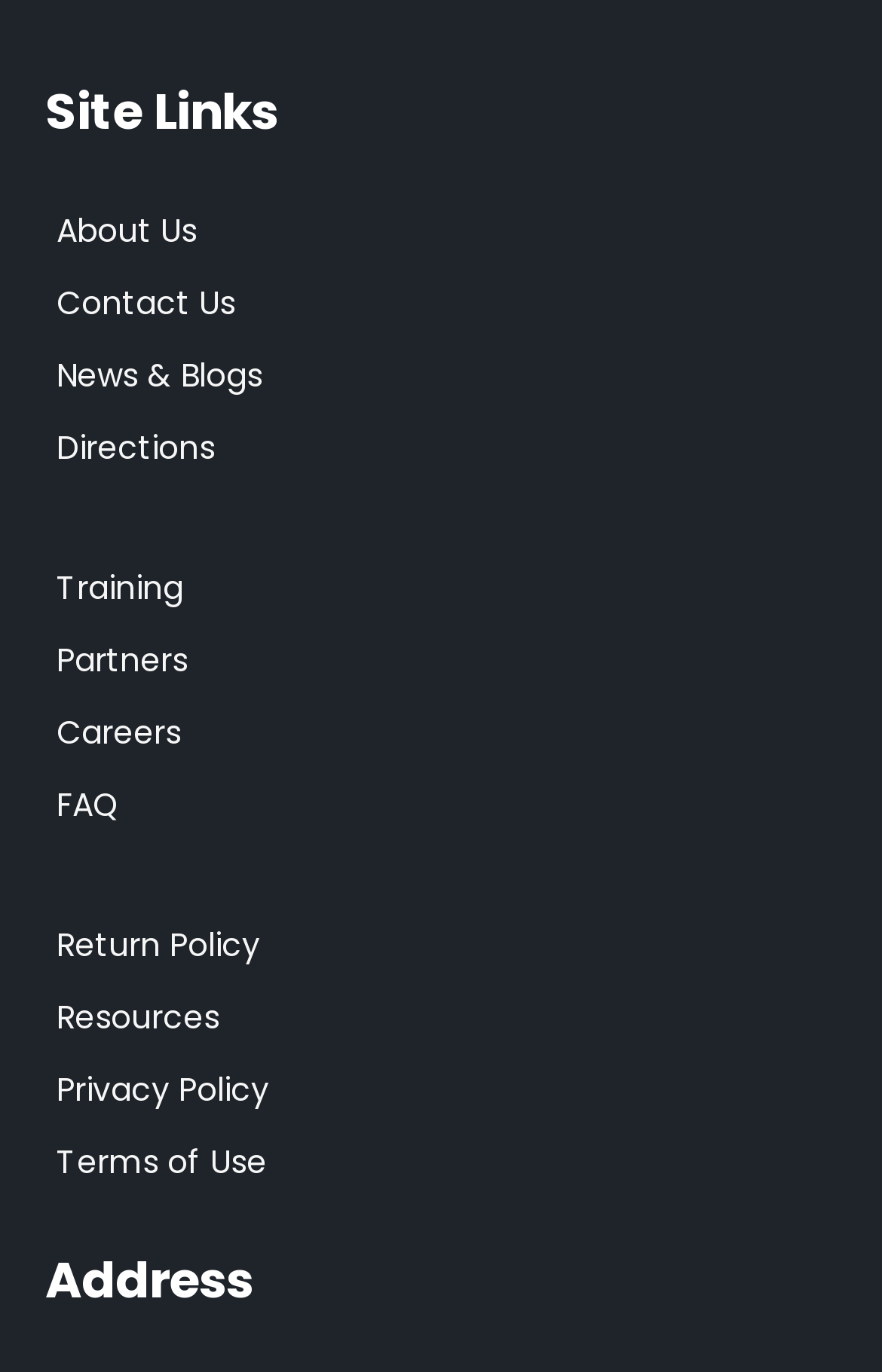Please locate the bounding box coordinates of the element that should be clicked to achieve the given instruction: "Read the ultimate guide to making money on TikTok".

None